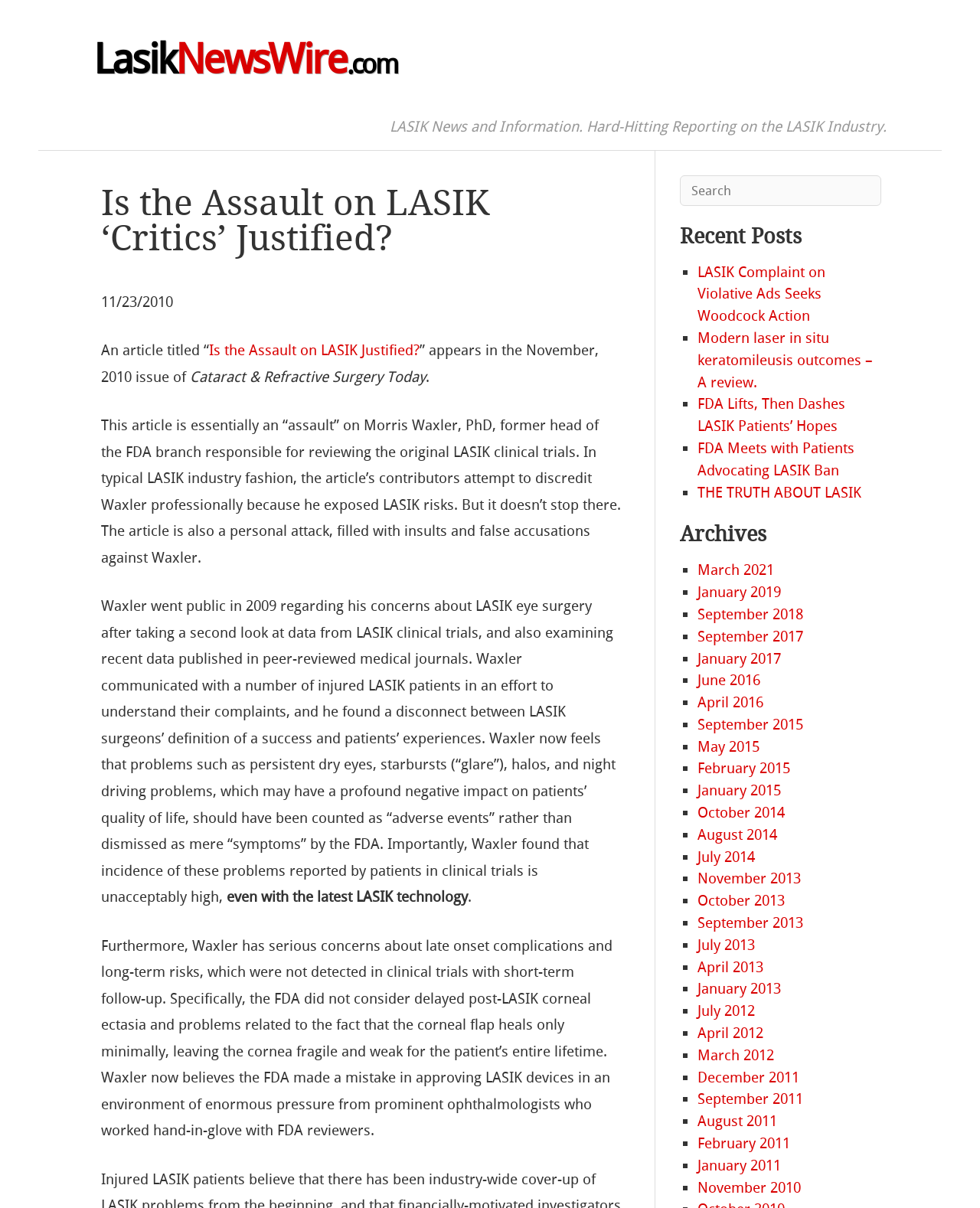Identify the bounding box coordinates of the part that should be clicked to carry out this instruction: "Read the article 'LASIK Complaint on Violative Ads Seeks Woodcock Action'".

[0.712, 0.218, 0.843, 0.269]